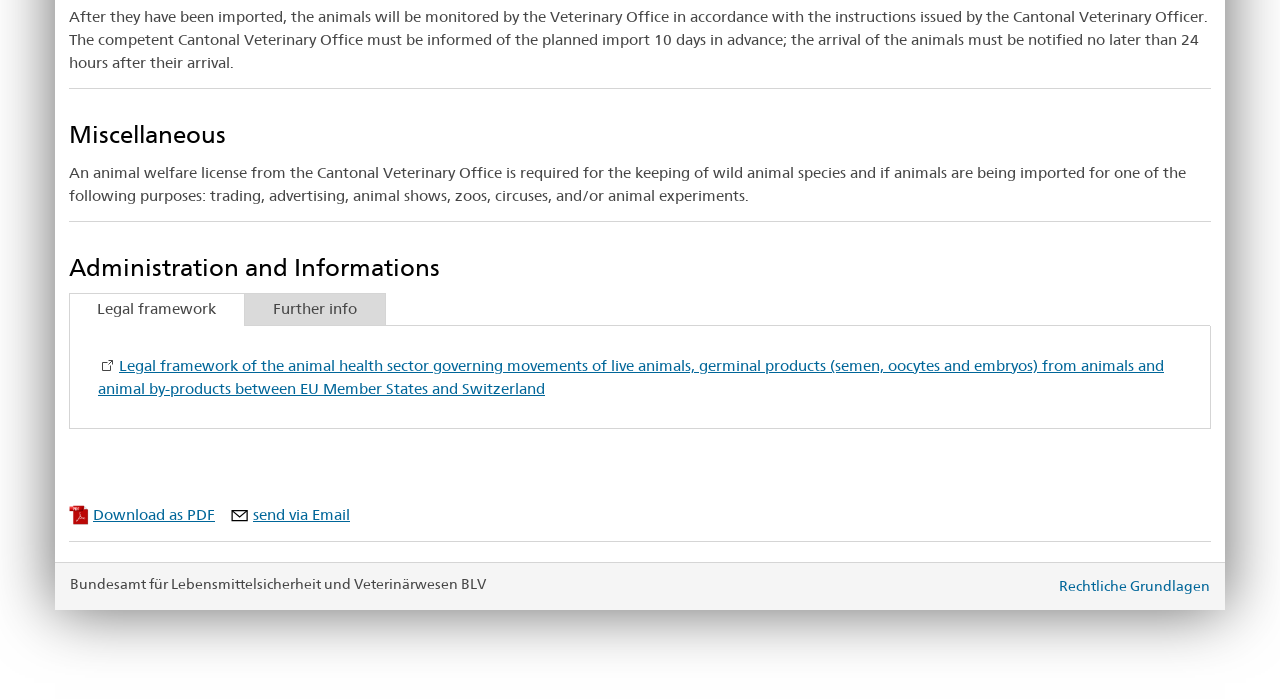What is the name of the organization mentioned at the bottom of the webpage?
Kindly answer the question with as much detail as you can.

The StaticText element at the bottom of the webpage with the text 'Bundesamt für Lebensmittelsicherheit und Veterinärwesen BLV' indicates that the organization mentioned is Bundesamt für Lebensmittelsicherheit und Veterinärwesen BLV.